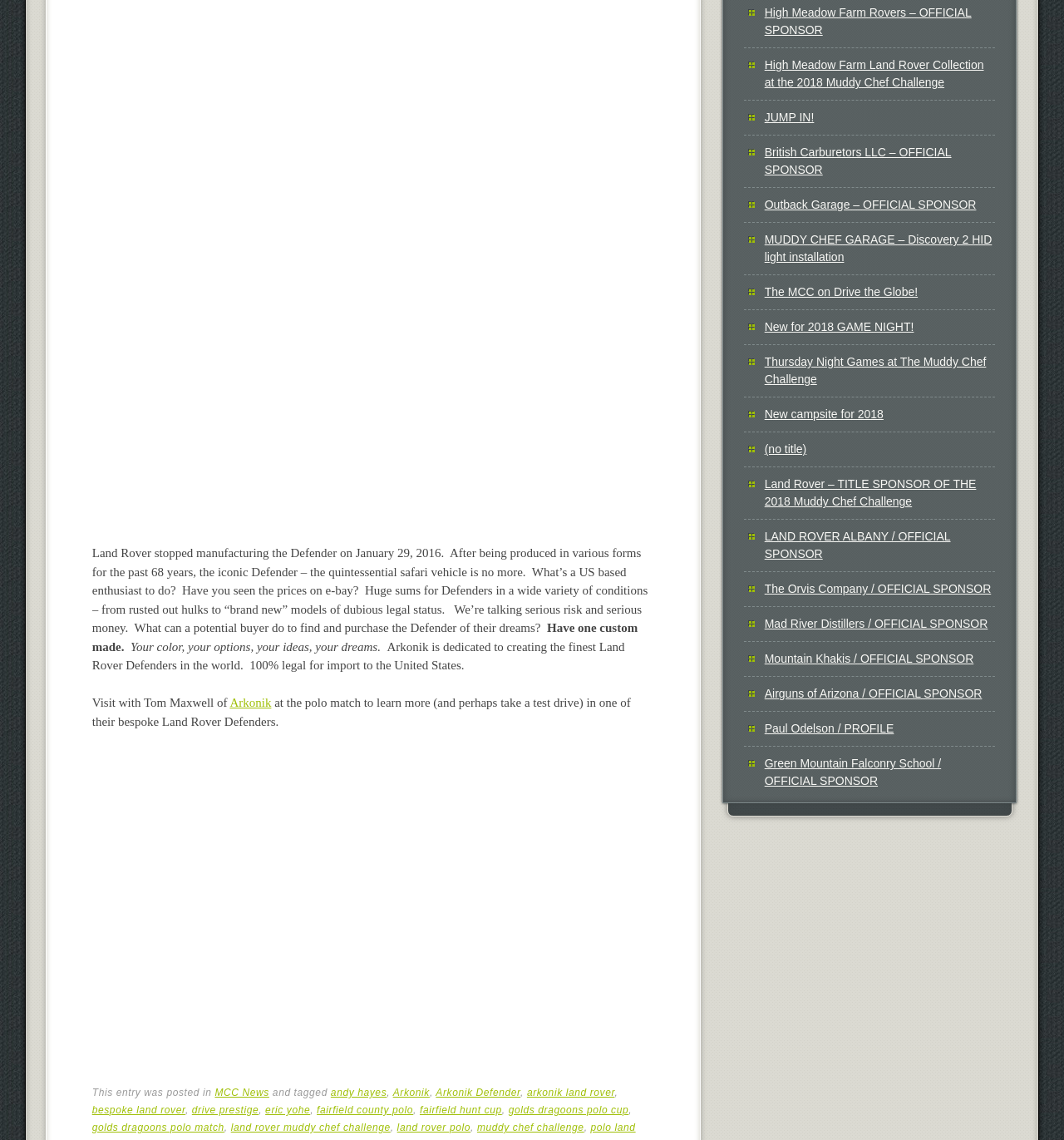Provide the bounding box coordinates of the area you need to click to execute the following instruction: "Click on the link to learn more about Arkonik".

[0.216, 0.611, 0.255, 0.622]